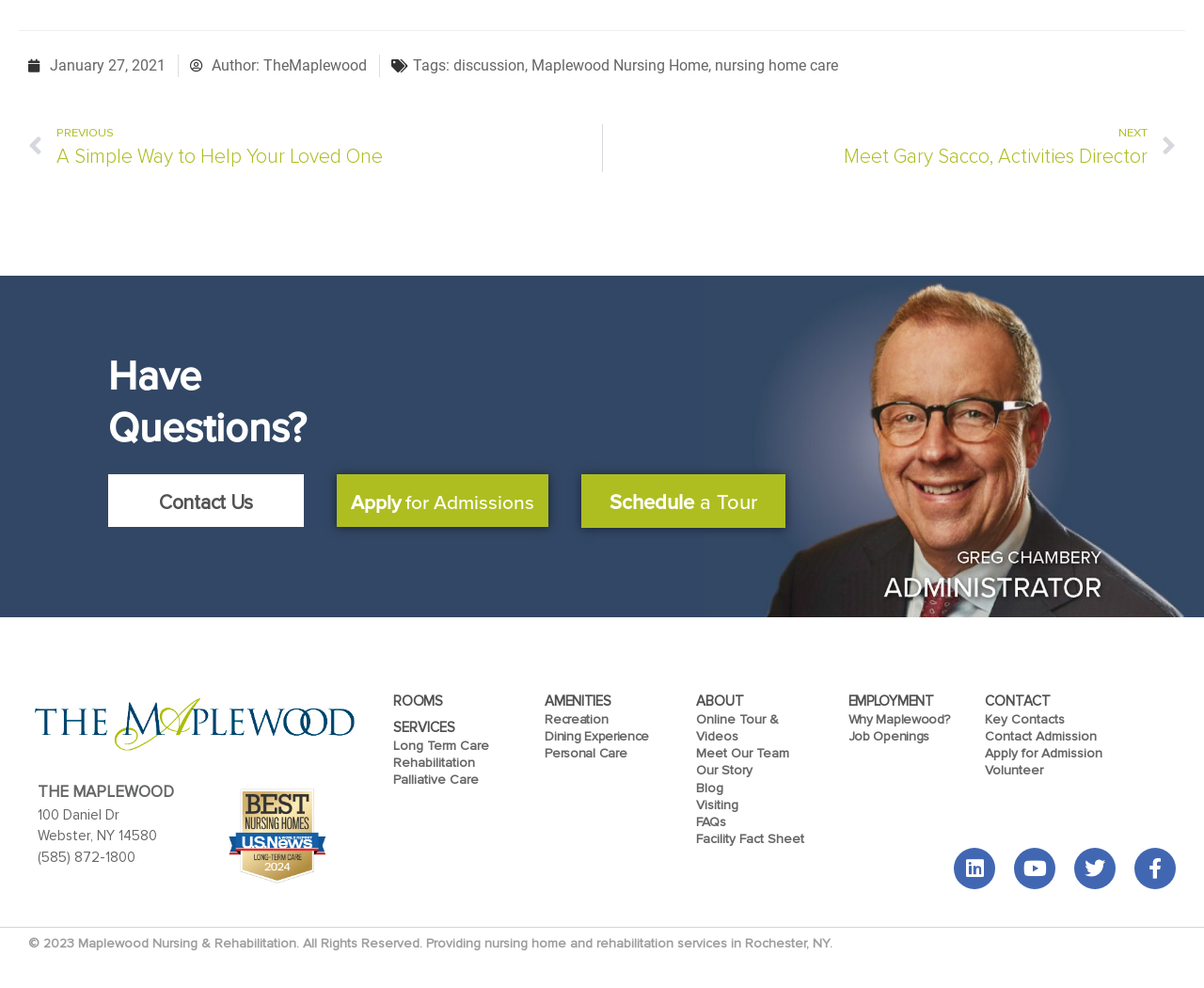Point out the bounding box coordinates of the section to click in order to follow this instruction: "View previous article".

[0.023, 0.126, 0.5, 0.174]